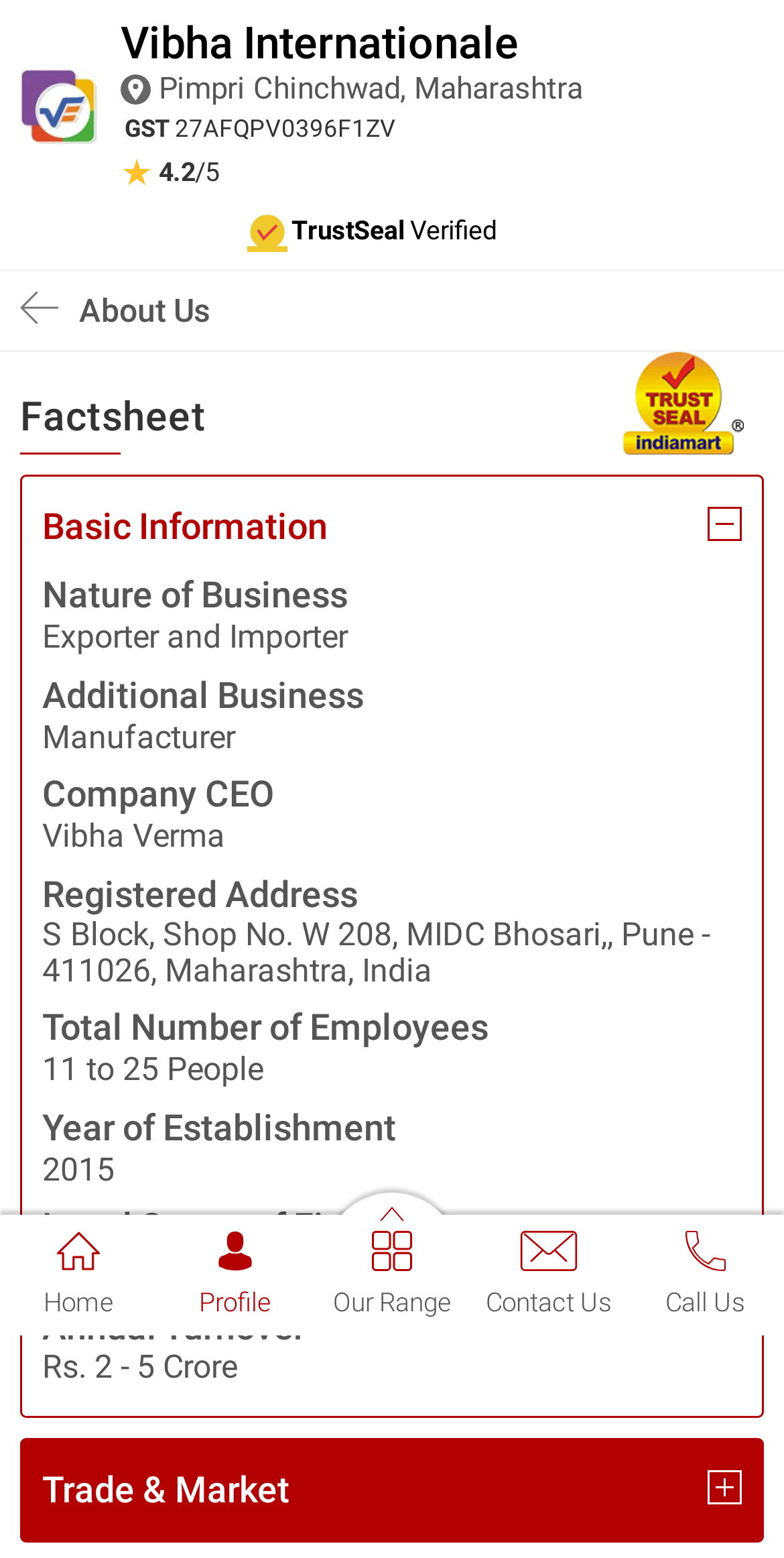Locate the bounding box coordinates of the area to click to fulfill this instruction: "View the company profile". The bounding box should be presented as four float numbers between 0 and 1, in the order [left, top, right, bottom].

[0.2, 0.78, 0.4, 0.846]